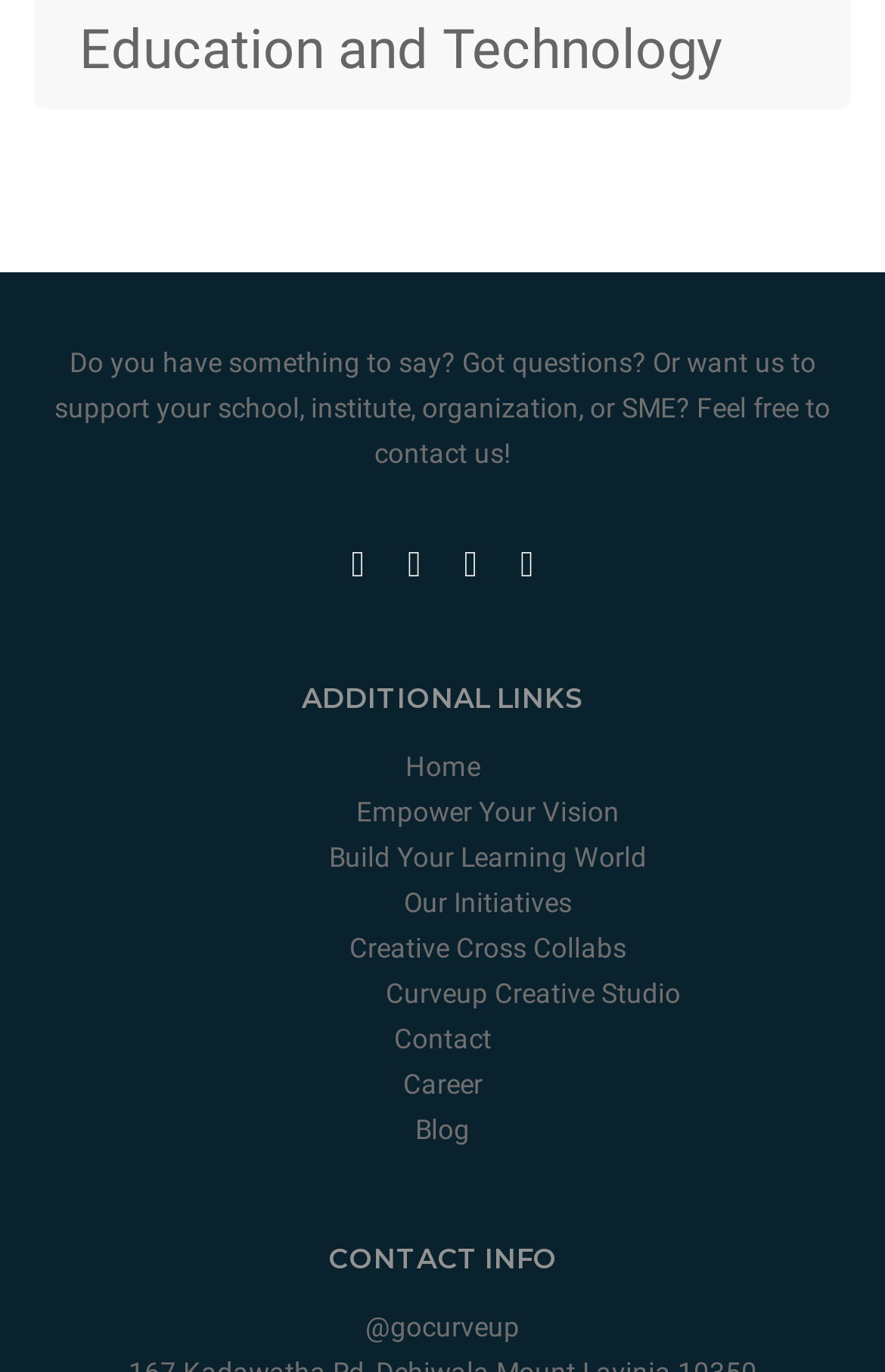What is the last link in the 'ADDITIONAL LINKS' section?
Refer to the image and answer the question using a single word or phrase.

Blog